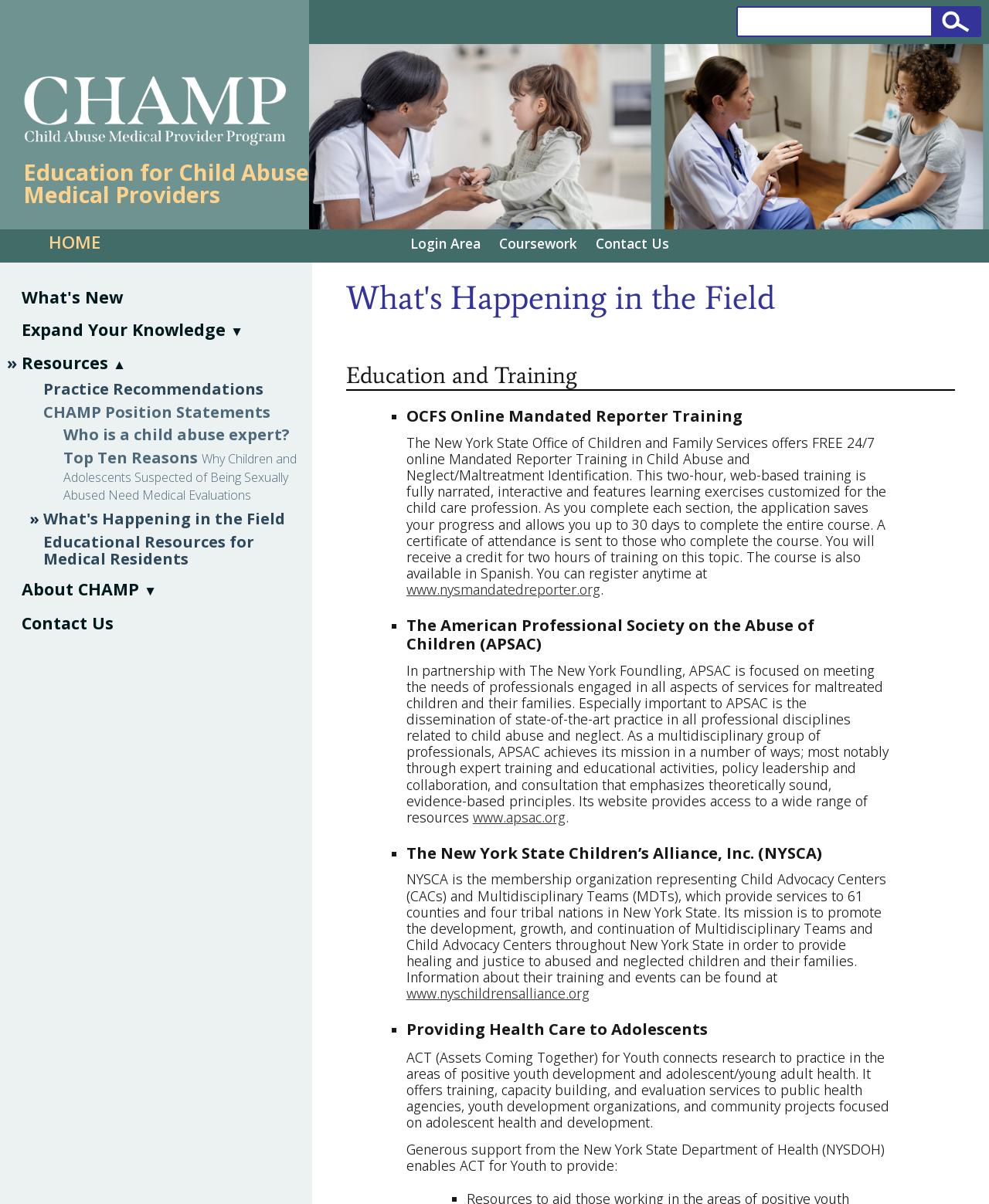Identify the main heading of the webpage and provide its text content.

What's Happening in the Field